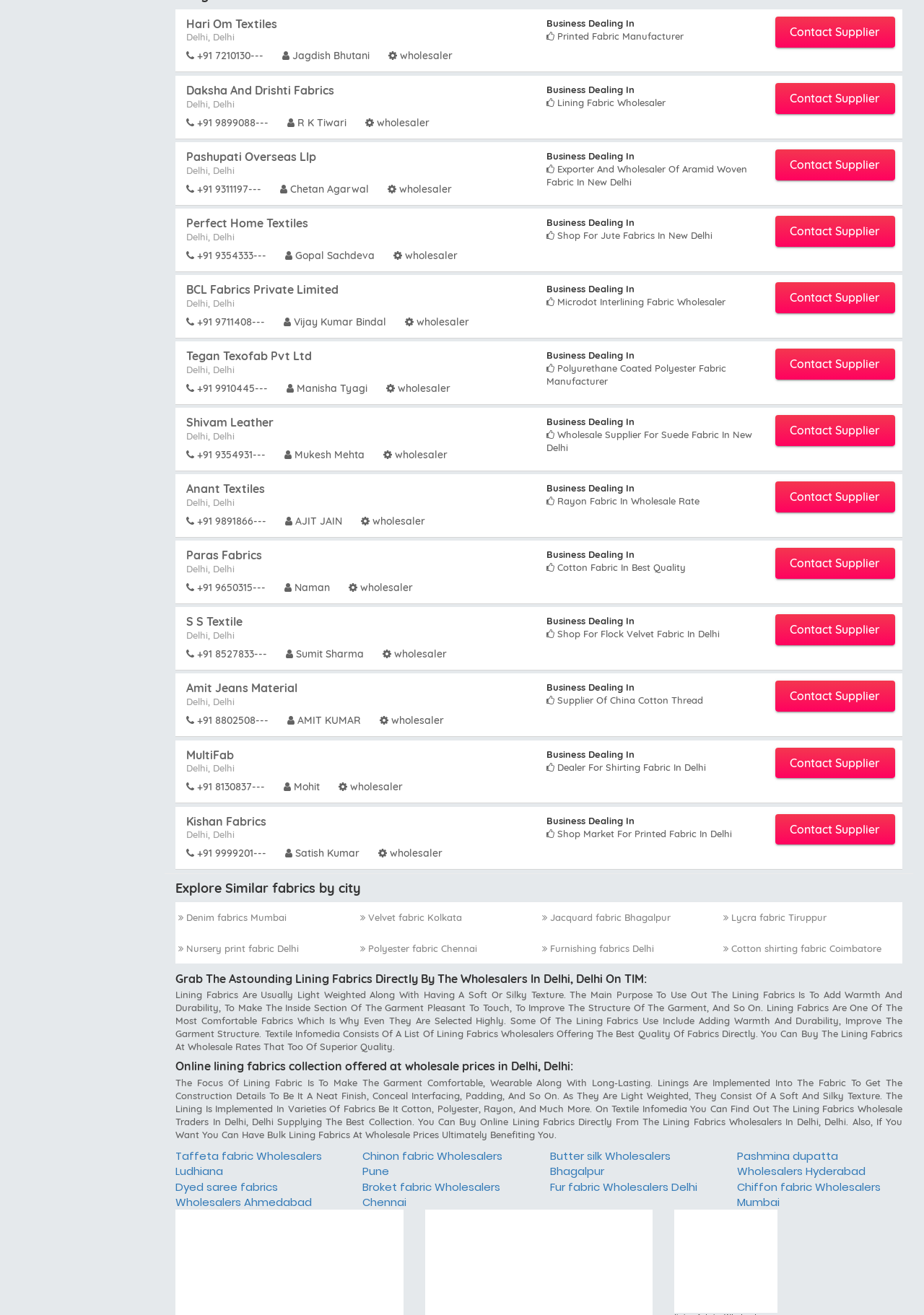Who is the contact person for BCL Fabrics Private Limited?
Refer to the image and offer an in-depth and detailed answer to the question.

Based on the webpage, the contact person for BCL Fabrics Private Limited is Vijay Kumar Bindal, which can be found in the fifth section of the webpage.